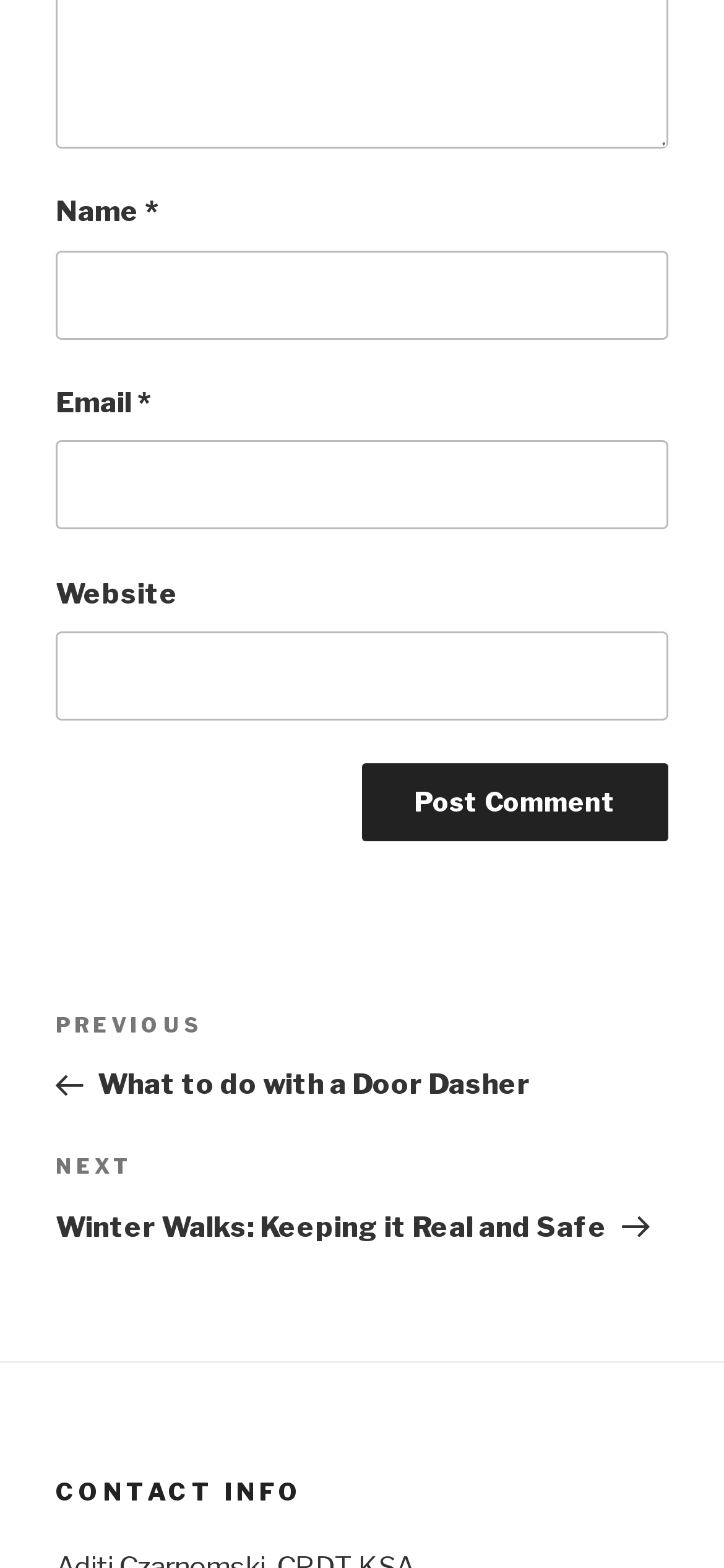What is the purpose of the button?
Please respond to the question with a detailed and well-explained answer.

The button element with the description 'Post Comment' is likely used to submit a comment or a form, as it is placed below the text boxes and has a descriptive text indicating its purpose.